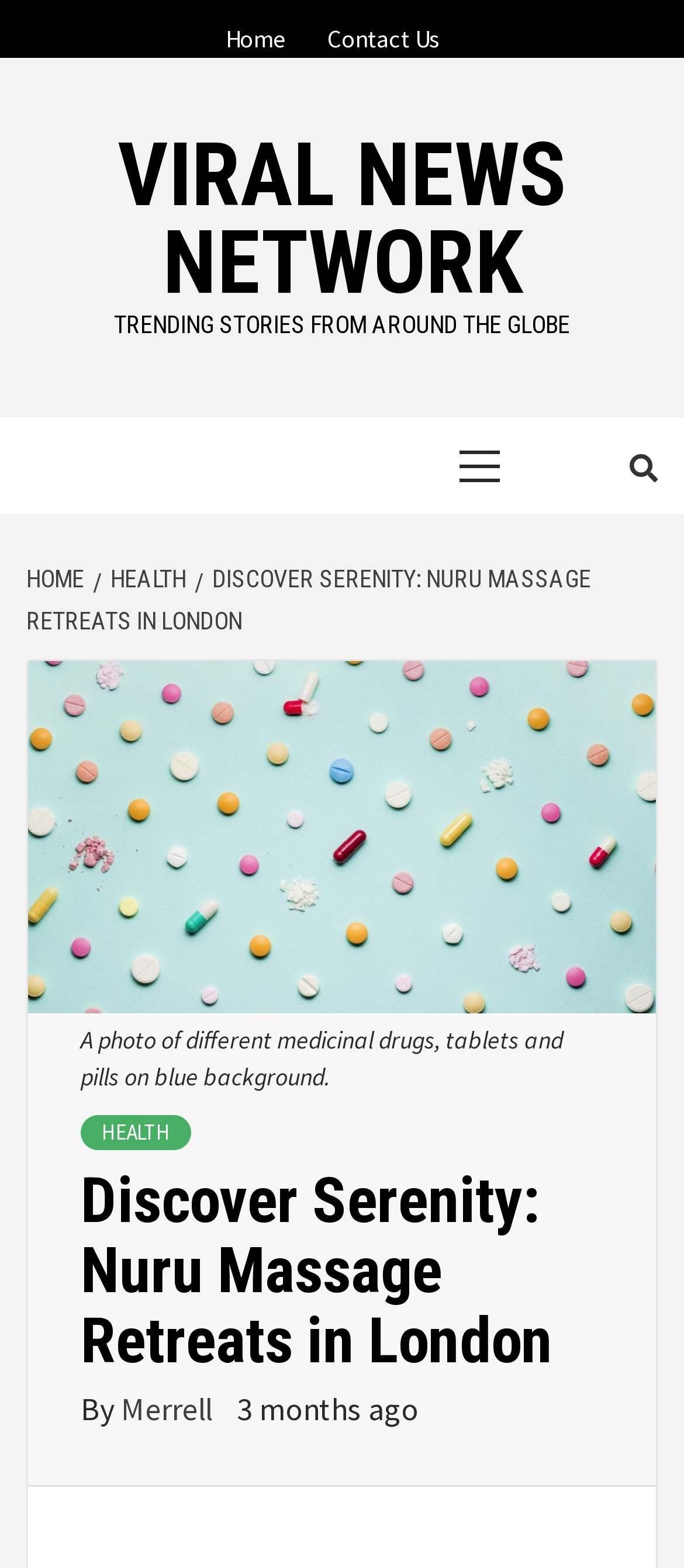Specify the bounding box coordinates of the area to click in order to execute this command: 'read article by Merrell'. The coordinates should consist of four float numbers ranging from 0 to 1, and should be formatted as [left, top, right, bottom].

[0.177, 0.886, 0.321, 0.911]